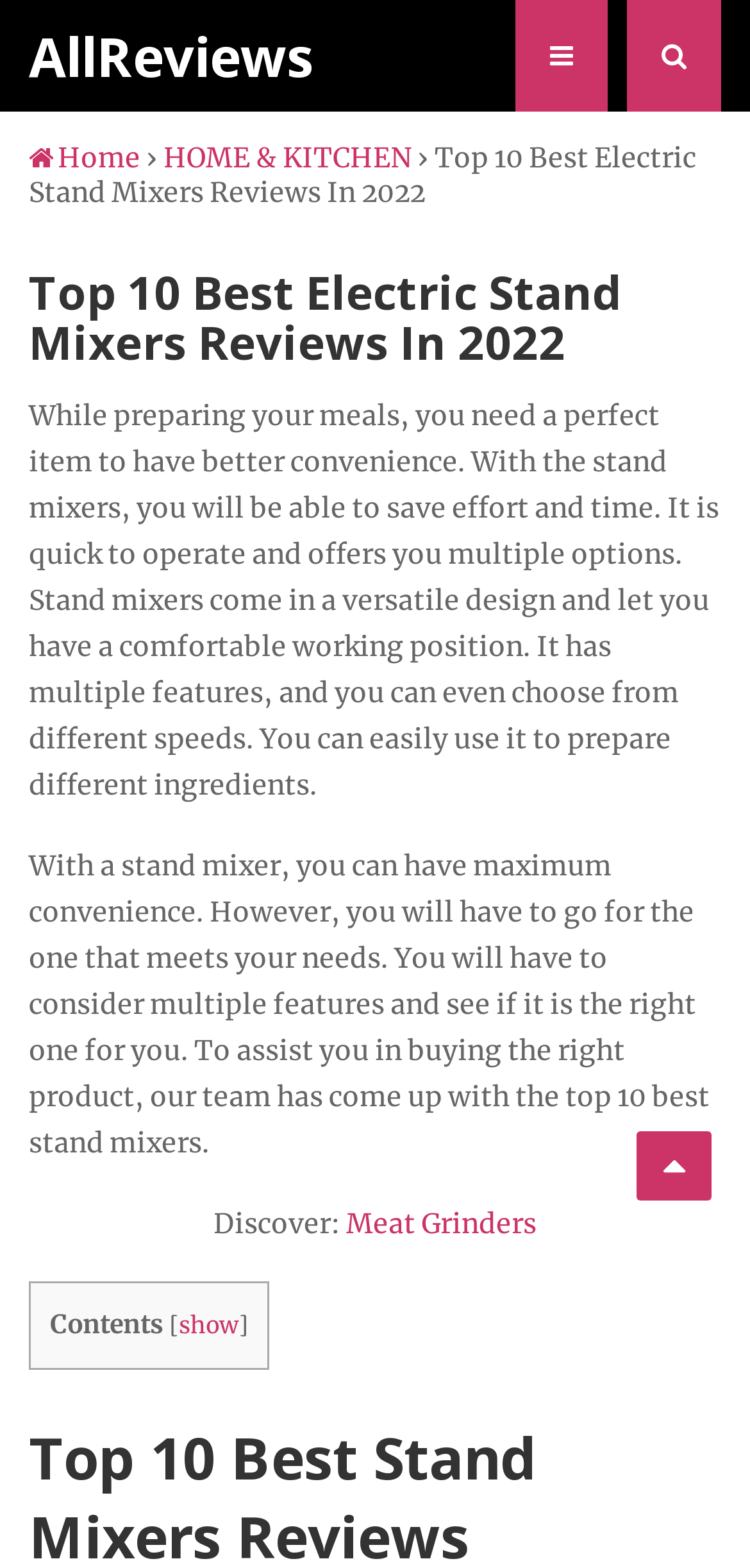Provide a brief response in the form of a single word or phrase:
What is the benefit of using a stand mixer?

Maximum convenience